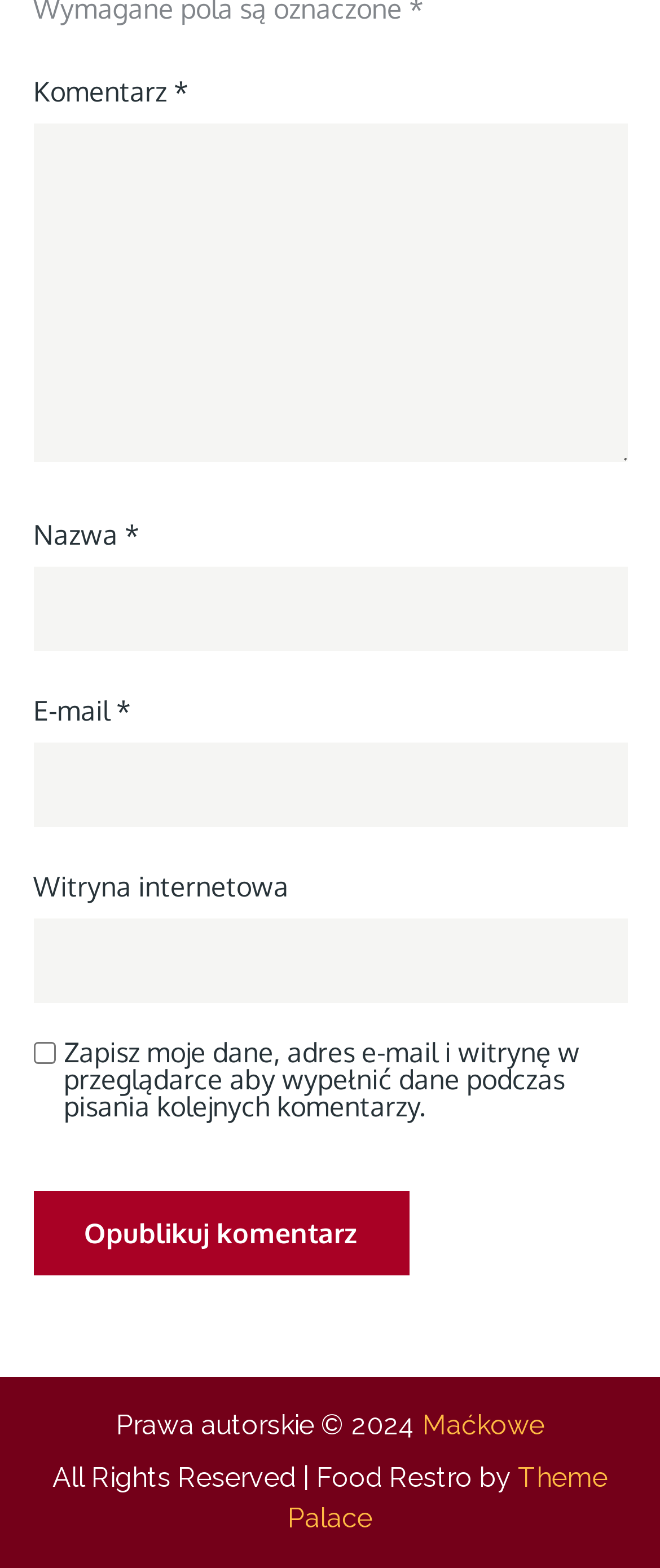What is the copyright year?
Look at the screenshot and respond with a single word or phrase.

2024